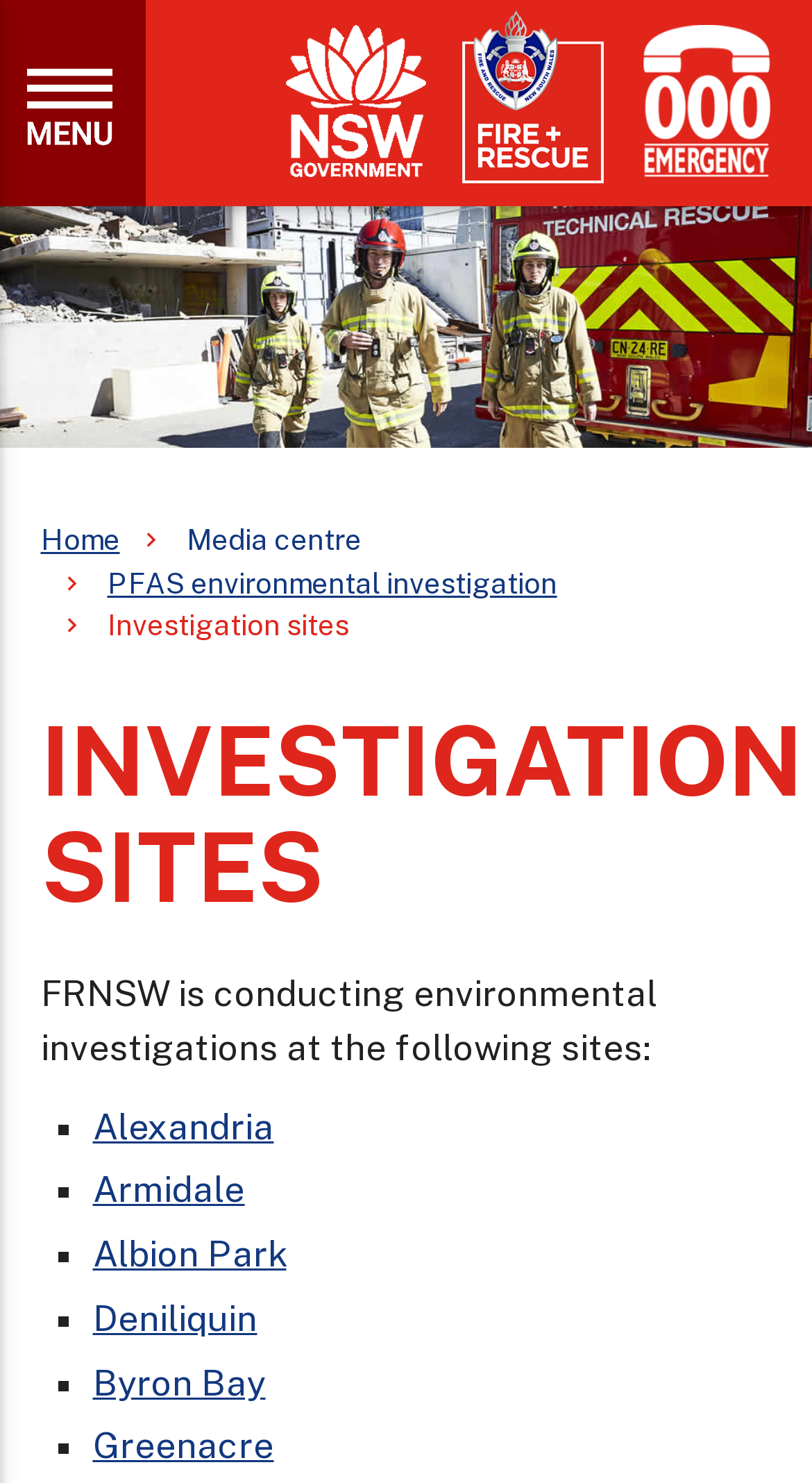Determine the bounding box coordinates of the clickable region to follow the instruction: "Visit Alexandria investigation site".

[0.114, 0.745, 0.337, 0.773]